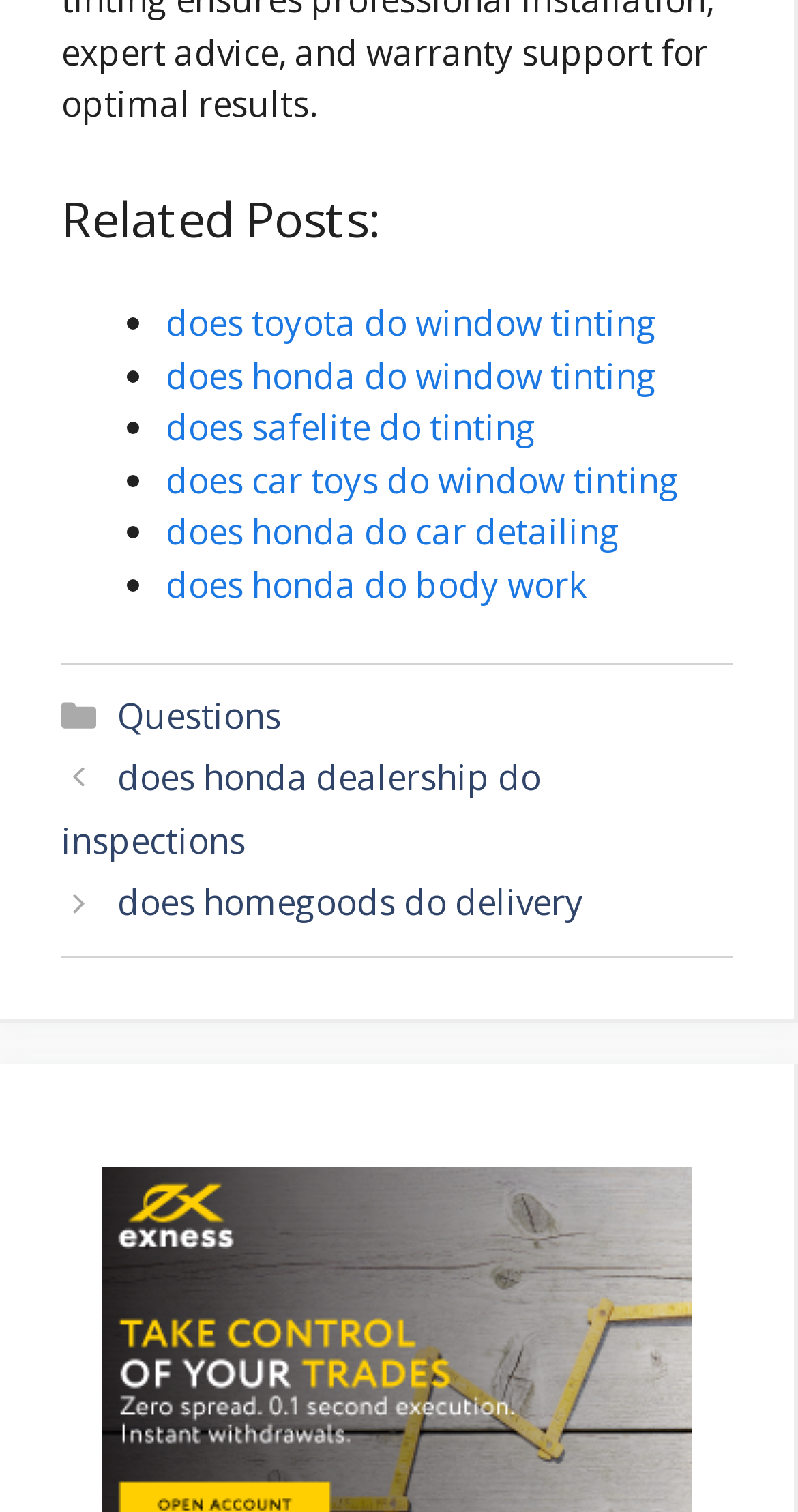Based on the element description does honda dealership do inspections, identify the bounding box coordinates for the UI element. The coordinates should be in the format (top-left x, top-left y, bottom-right x, bottom-right y) and within the 0 to 1 range.

[0.077, 0.498, 0.677, 0.571]